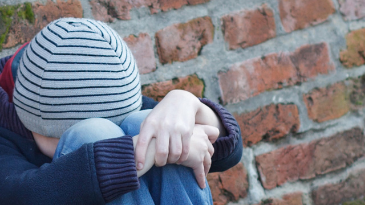Paint a vivid picture with your description of the image.

The image depicts a young boy seated against a rugged brick wall, his posture conveying feelings of sadness or distress. He is hunched forward, with his arms wrapped around his knees and his head bowed, suggesting a moment of vulnerability. The striped beanie he wears adds a touch of casual style, while the color palette—featuring muted tones of browns and blues—enhances the somber atmosphere. This visual aligns with themes of bullying and its impact on children, a focal point of research in the "bullying and morality" project. The project explores crucial aspects such as moral sensitivity and the psychological effects of bullying on children and adolescents, aiming to foster a deeper understanding of these issues.